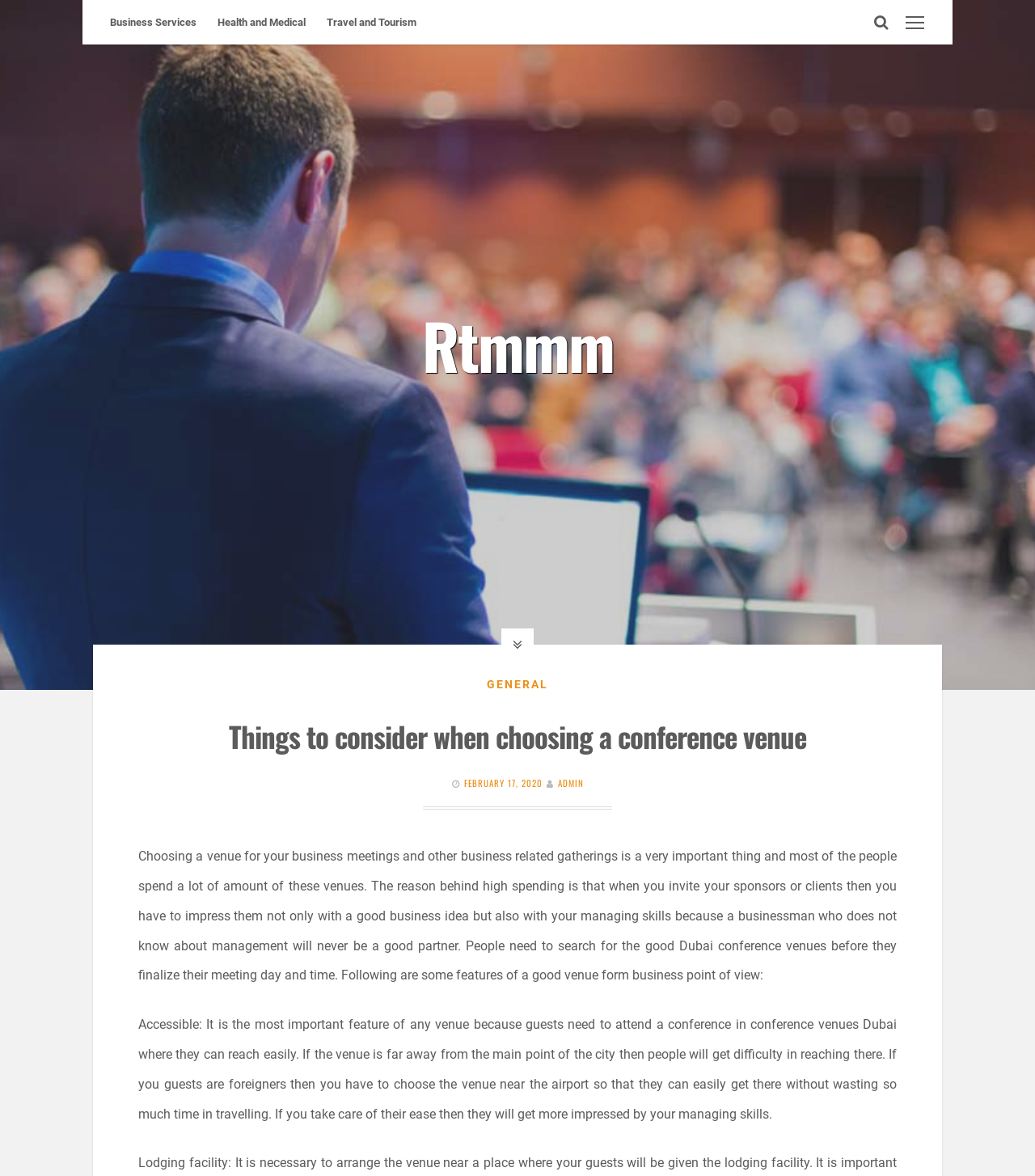Given the description of the UI element: "Health and Medical", predict the bounding box coordinates in the form of [left, top, right, bottom], with each value being a float between 0 and 1.

[0.2, 0.0, 0.306, 0.038]